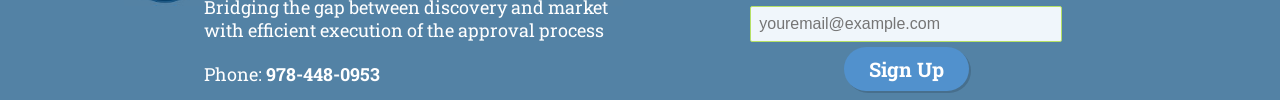Observe the image and answer the following question in detail: What is the dominant color tone of the background?

The caption describes the background as maintaining a calming blue tone, which aligns with professional aesthetics and ensures a user-friendly experience while emphasizing the brand's identity.